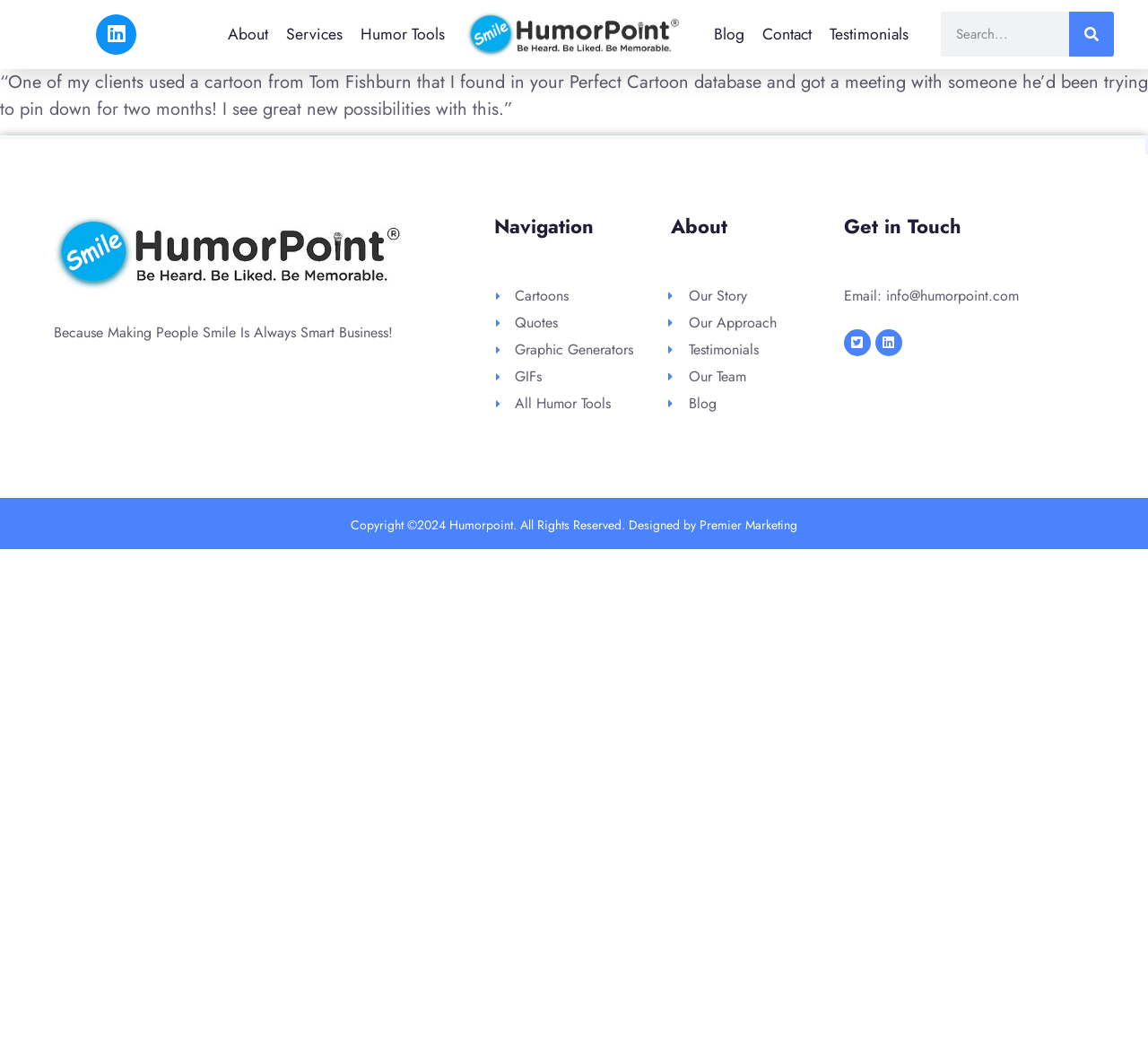Determine the bounding box for the UI element that matches this description: "parent_node: Search name="s" placeholder="Search..."".

[0.82, 0.011, 0.931, 0.054]